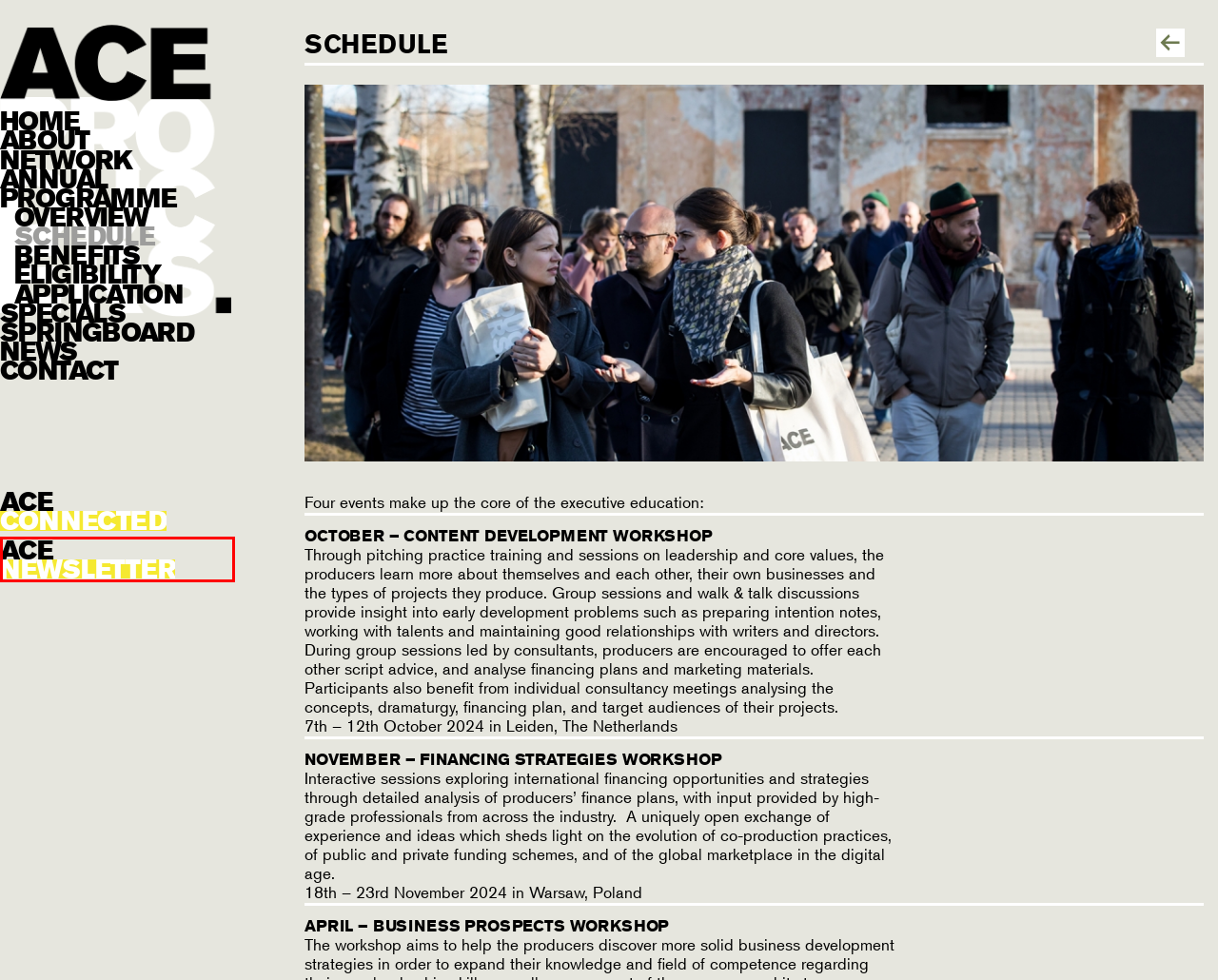You have a screenshot of a webpage with an element surrounded by a red bounding box. Choose the webpage description that best describes the new page after clicking the element inside the red bounding box. Here are the candidates:
A. APPLICATION
B. LOG IN
C. CONTACT
D. ANNUAL PROGRAMME
E. ELIGIBILITY AND SELECTION PROCEDURES
F. ACE ANNUAL PROGRAMME BENEFITS
G. NEWS
H. ACE Producers

H